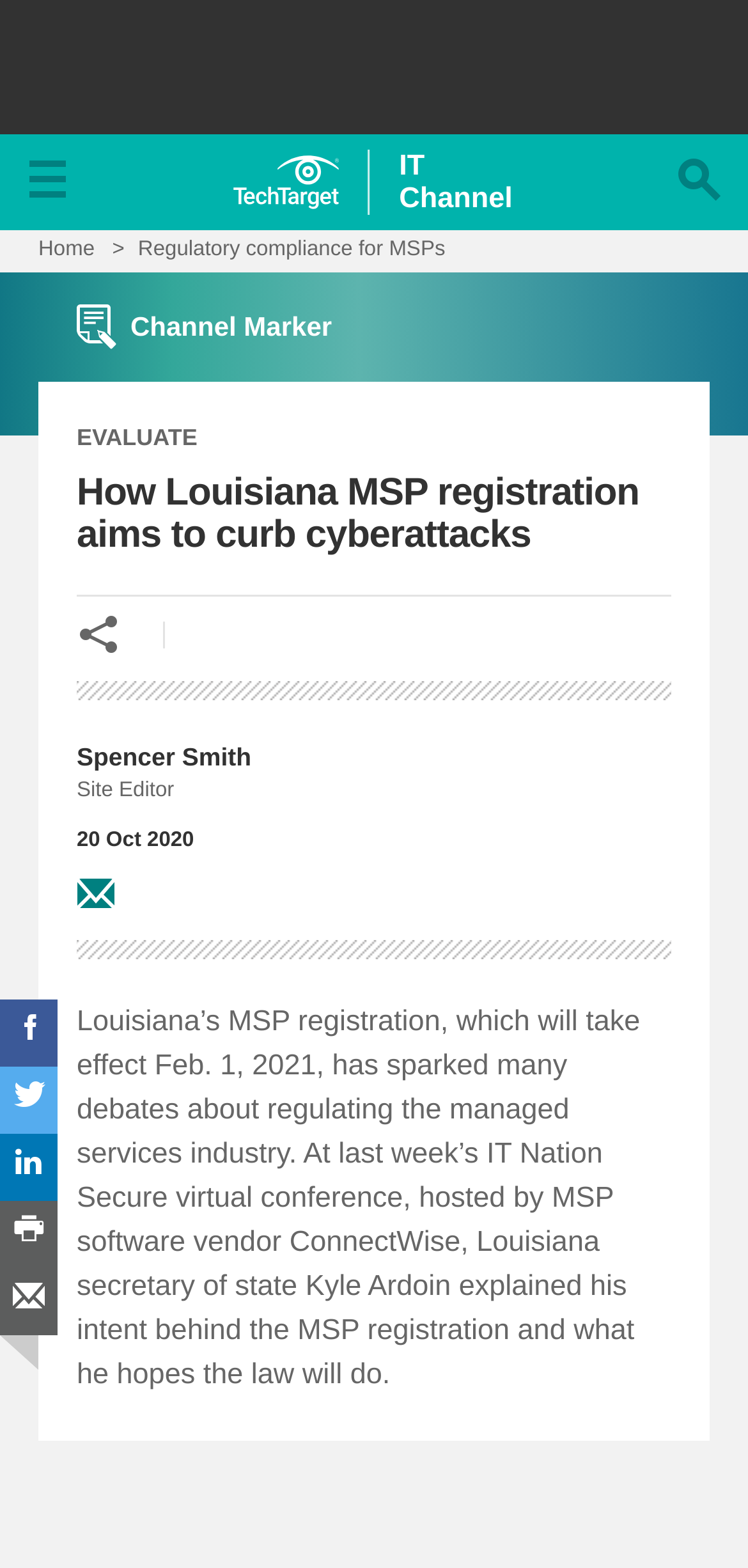Please provide the bounding box coordinates for the element that needs to be clicked to perform the following instruction: "Go to home page". The coordinates should be given as four float numbers between 0 and 1, i.e., [left, top, right, bottom].

[0.051, 0.152, 0.127, 0.166]